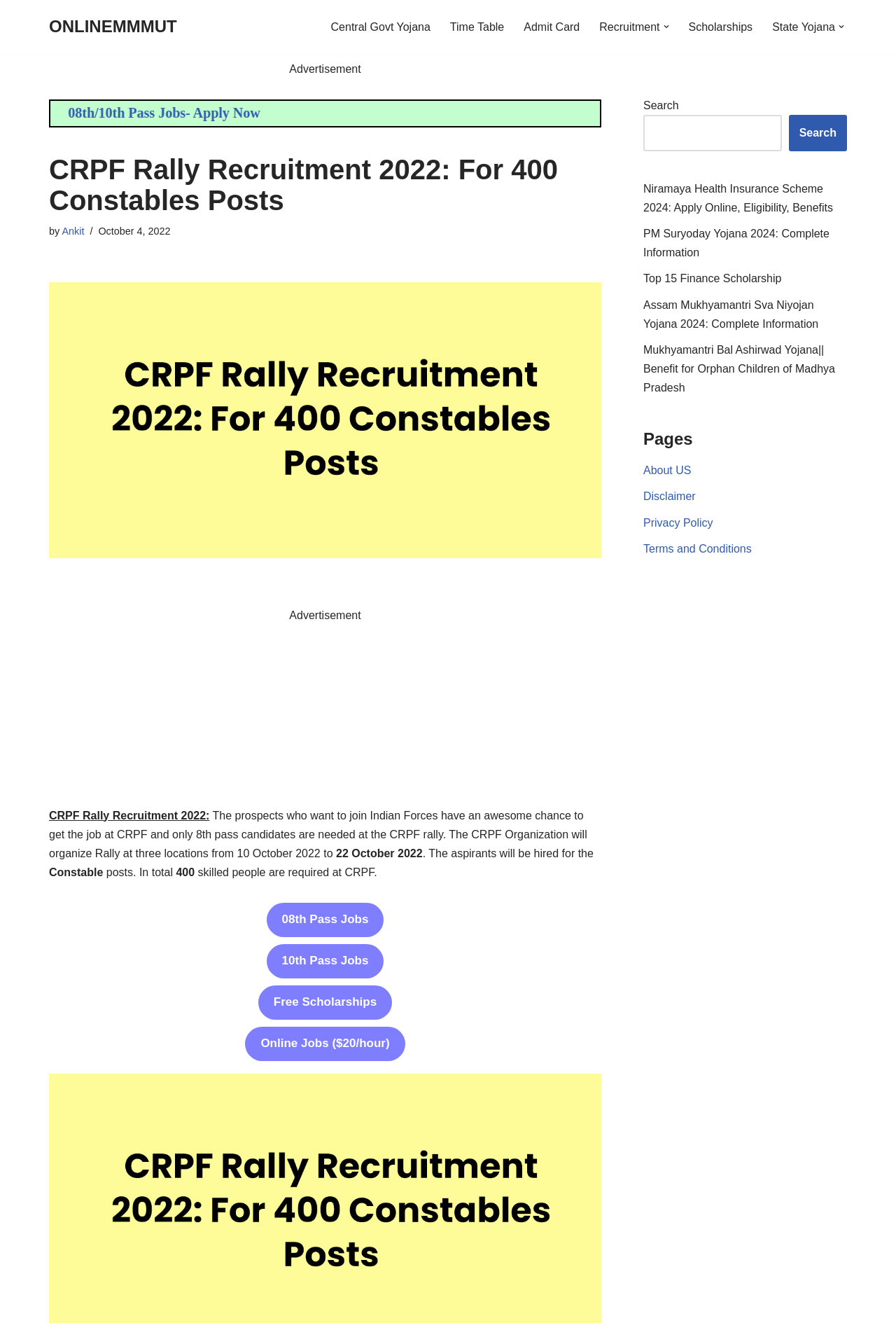What is the location of the search bar?
Refer to the image and provide a one-word or short phrase answer.

Top right corner